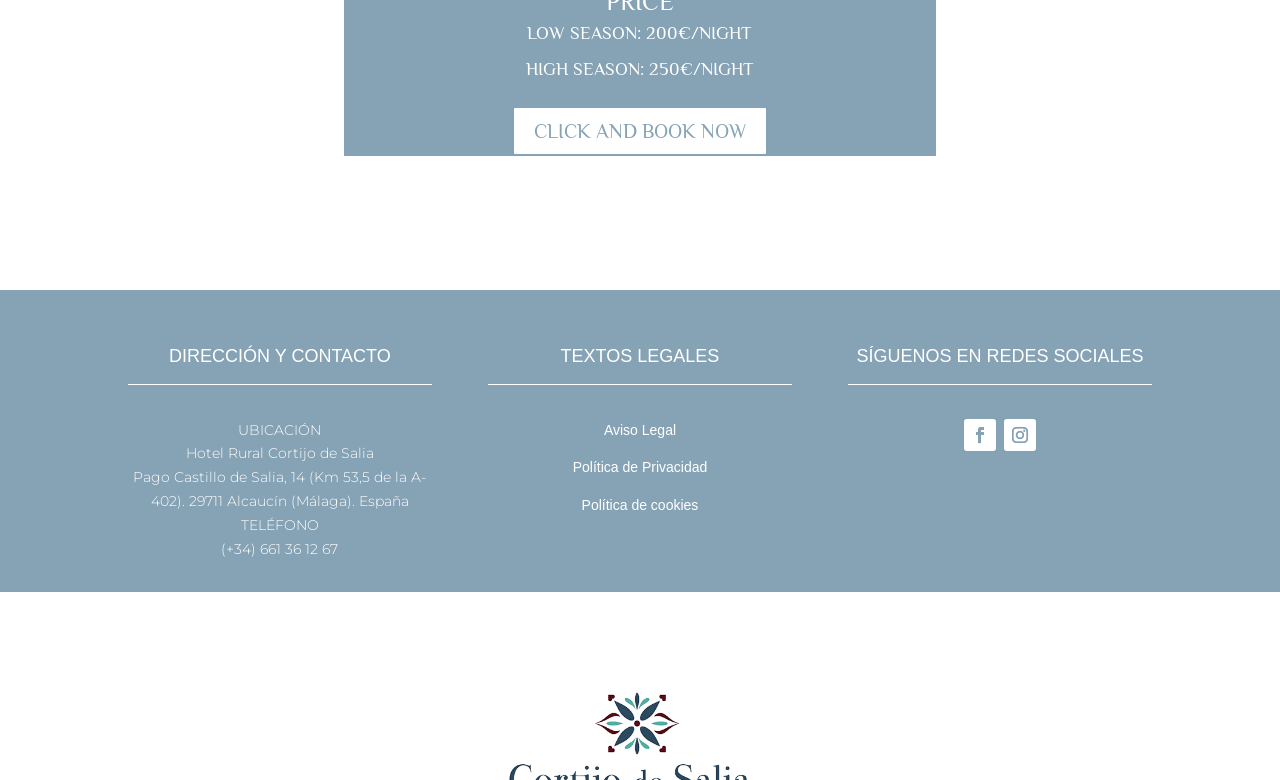Could you highlight the region that needs to be clicked to execute the instruction: "Check discounts and advantages"?

[0.444, 0.342, 0.556, 0.358]